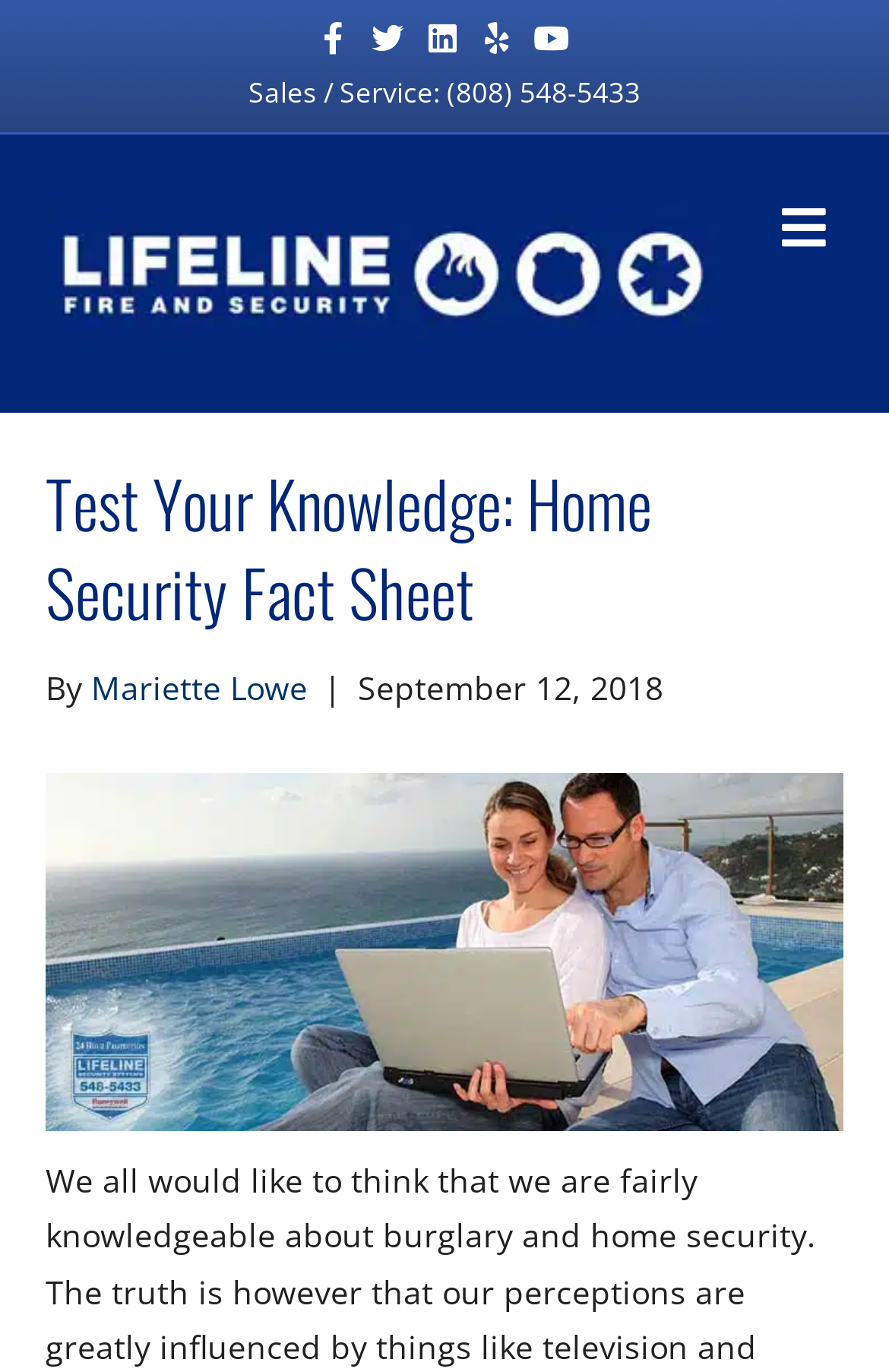Identify the bounding box coordinates necessary to click and complete the given instruction: "Click on Facebook".

[0.344, 0.012, 0.405, 0.04]